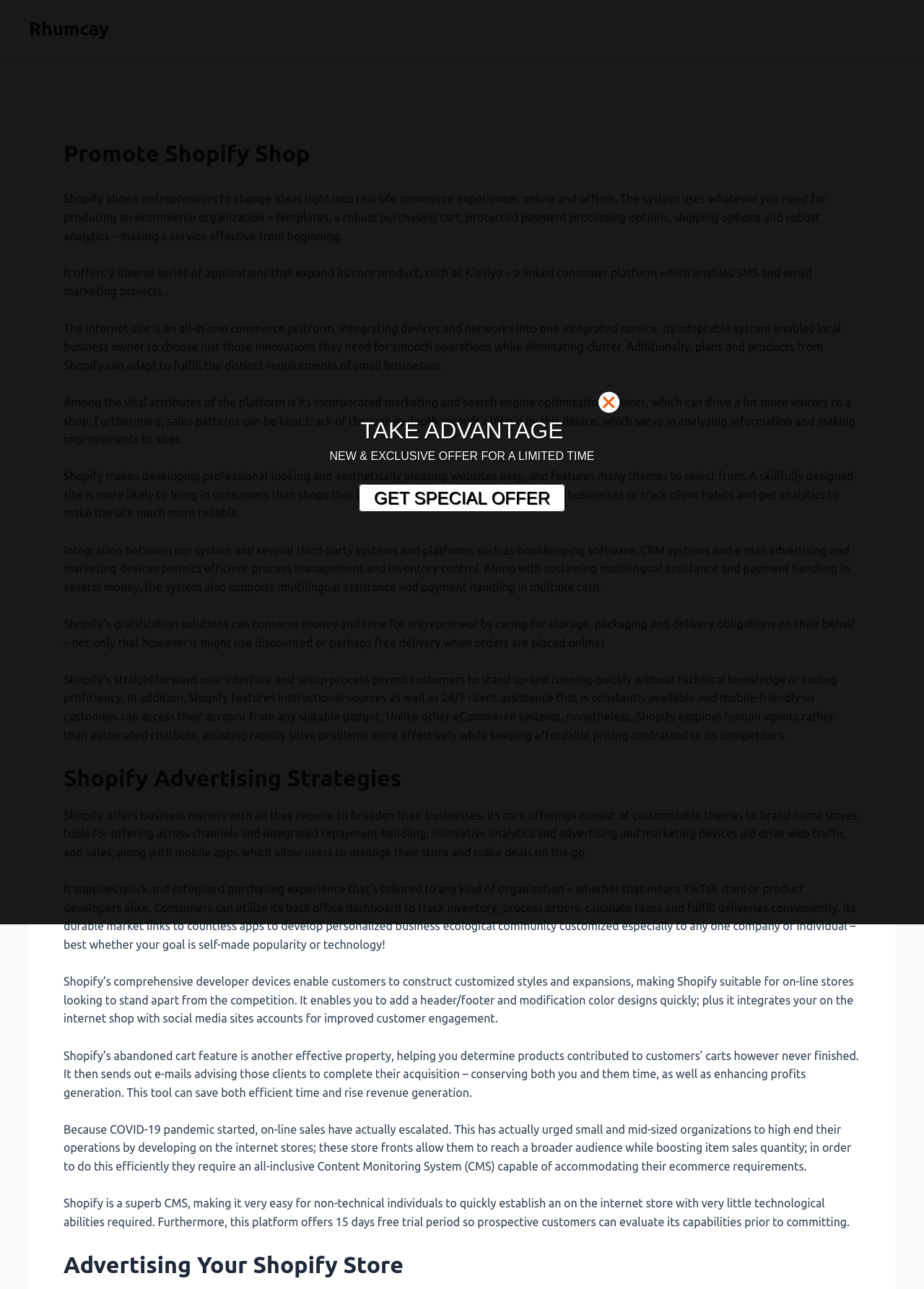Write an extensive caption that covers every aspect of the webpage.

This webpage is about promoting a Shopify store, with a focus on advertising strategies and tools to overcome obstacles. At the top, there is a link to "Rhumcay" and a header that reads "Promote Shopify Shop". Below this, there is a block of text that describes the benefits of using Shopify, including its all-in-one commerce platform, integrated marketing and SEO tools, and customizable website designs.

The main content of the page is divided into sections, with headings that include "Shopify Advertising Strategies" and "Advertising Your Shopify Store". These sections contain multiple paragraphs of text that discuss the features and benefits of using Shopify, including its user-friendly interface, multilingual support, and fulfillment solutions.

On the right side of the page, there is a call-to-action section with a heading "TAKE ADVANTAGE" and a link to "GET SPECIAL OFFER", which is likely a limited-time promotion. Above this section, there is a text that reads "NEW & EXCLUSIVE OFFER FOR A LIMITED TIME".

Overall, the page is focused on providing information and resources to help entrepreneurs promote and grow their Shopify stores, with a emphasis on the benefits and features of the Shopify platform.